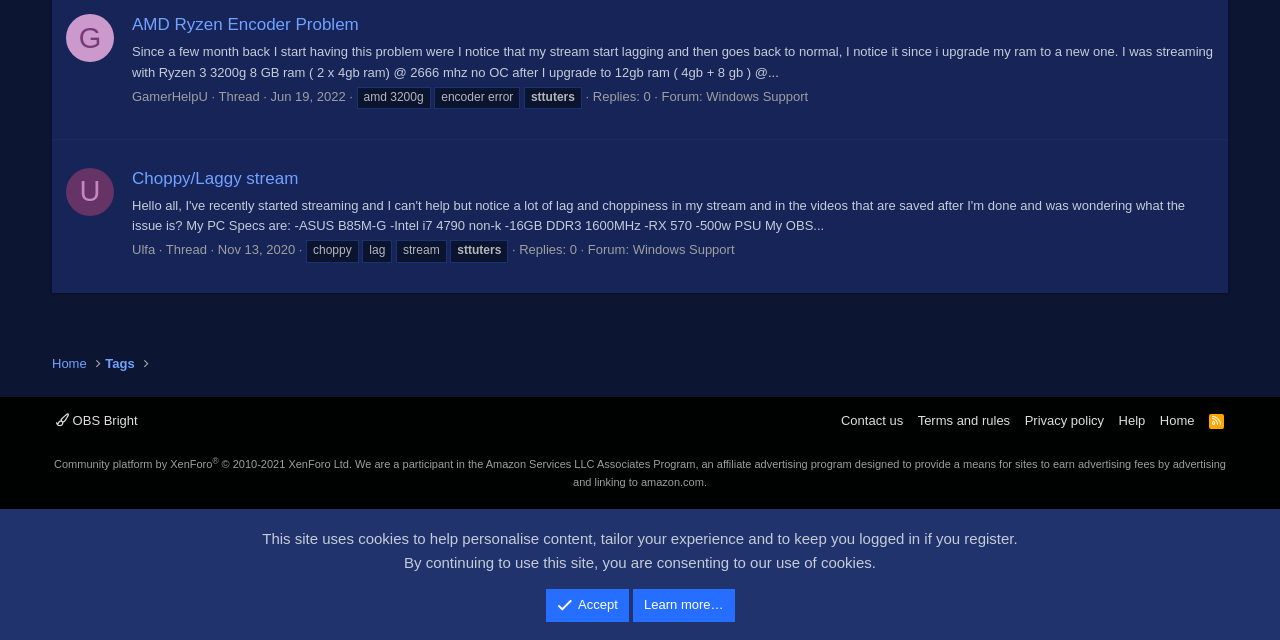Locate the UI element described by Accept and provide its bounding box coordinates. Use the format (top-left x, top-left y, bottom-right x, bottom-right y) with all values as floating point numbers between 0 and 1.

[0.426, 0.921, 0.491, 0.972]